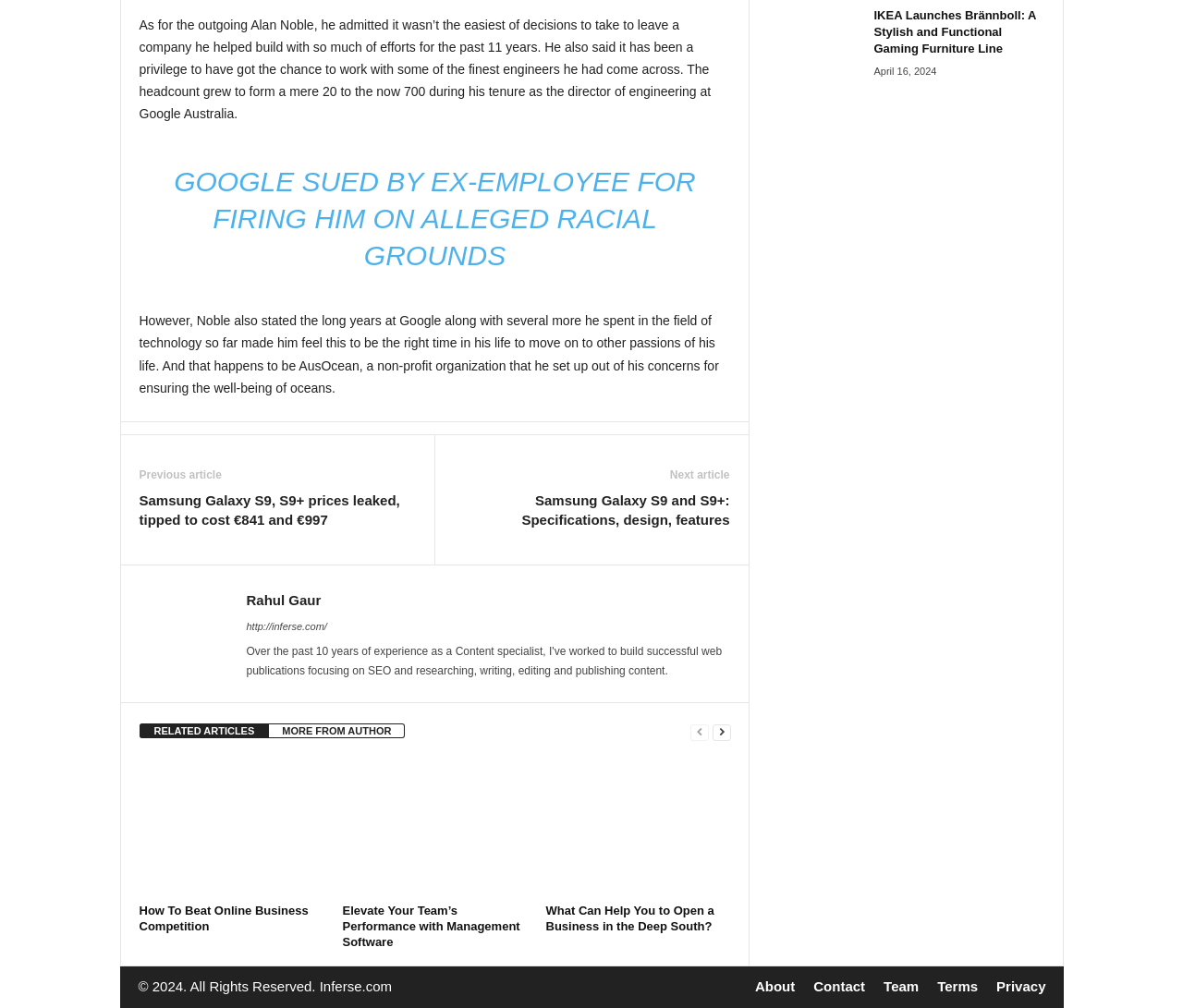Predict the bounding box coordinates for the UI element described as: "aria-label="Advertisement" name="aswift_1" title="Advertisement"". The coordinates should be four float numbers between 0 and 1, presented as [left, top, right, bottom].

None